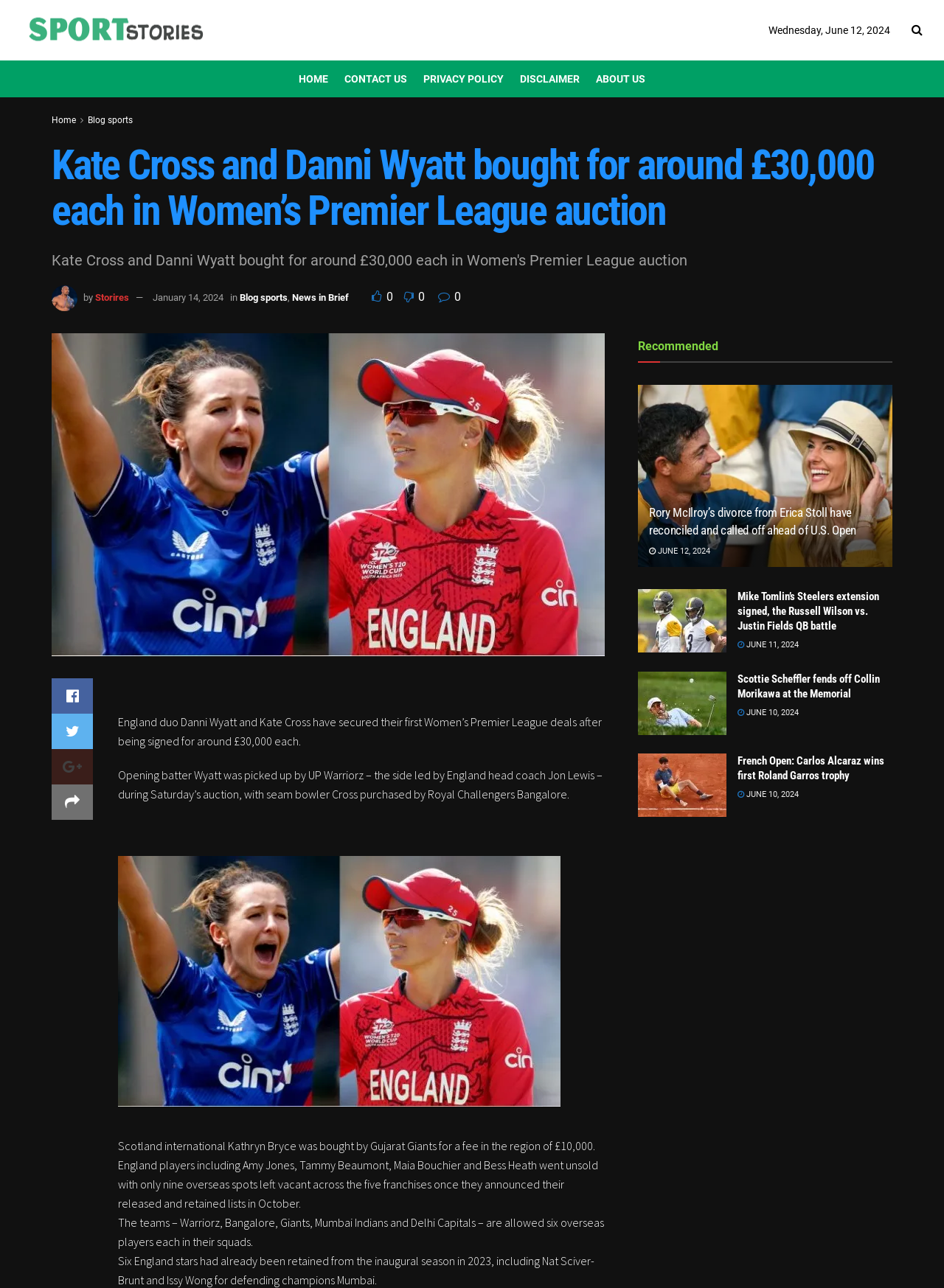Based on the provided description, "January 14, 2024", find the bounding box of the corresponding UI element in the screenshot.

[0.162, 0.227, 0.237, 0.235]